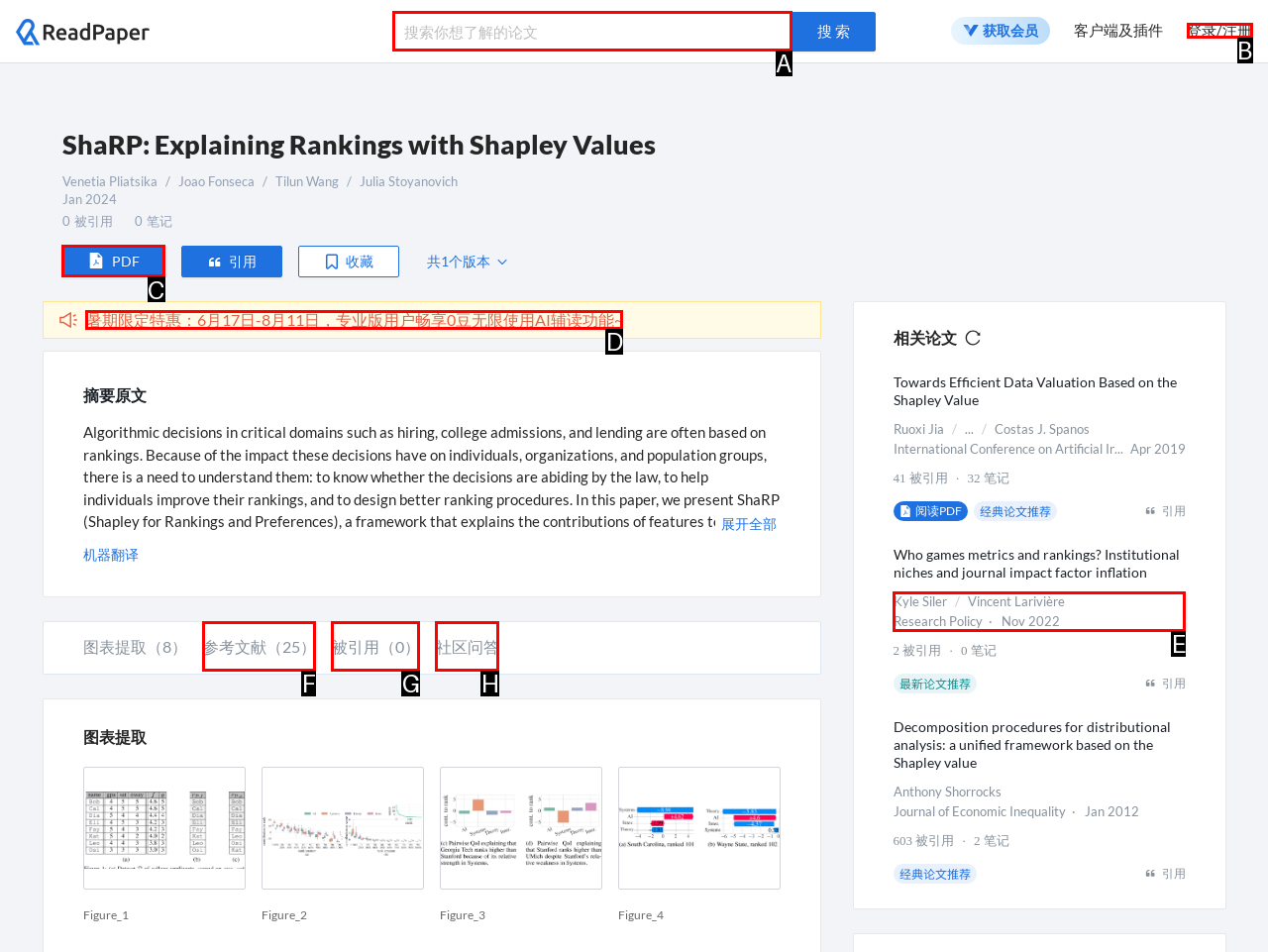Which option should be clicked to execute the following task: download the PDF? Respond with the letter of the selected option.

C